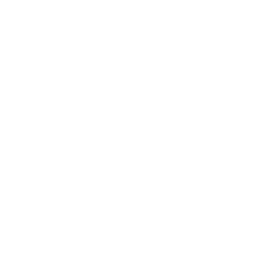Explain in detail what you see in the image.

The image depicts an "Analog Partial Discharge Detection System." This innovative technology is designed to assess partial discharge detection, withstand testing, and fault location for XLPE cables operating under voltages up to 50 kV. Developed using advanced foreign technology, it adheres to relevant standards such as GB/T11017-2002, GB/T12706-2008, and IEC60502-2005, ensuring high reliability in cable testing applications. The system is particularly useful for electrical engineers and technicians involved in maintaining the integrity and safety of high-voltage cable systems.